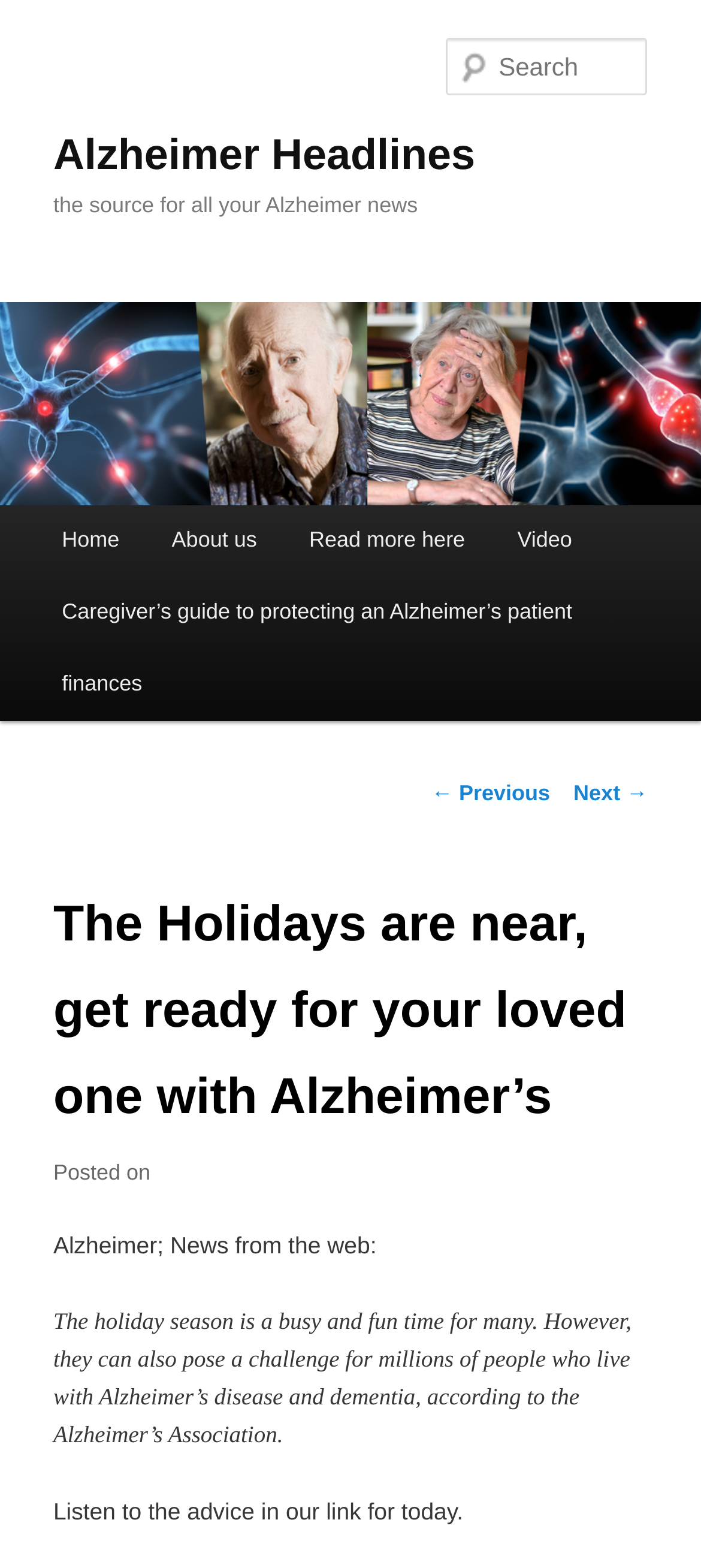Using the webpage screenshot, find the UI element described by Refuser. Provide the bounding box coordinates in the format (top-left x, top-left y, bottom-right x, bottom-right y), ensuring all values are floating point numbers between 0 and 1.

None